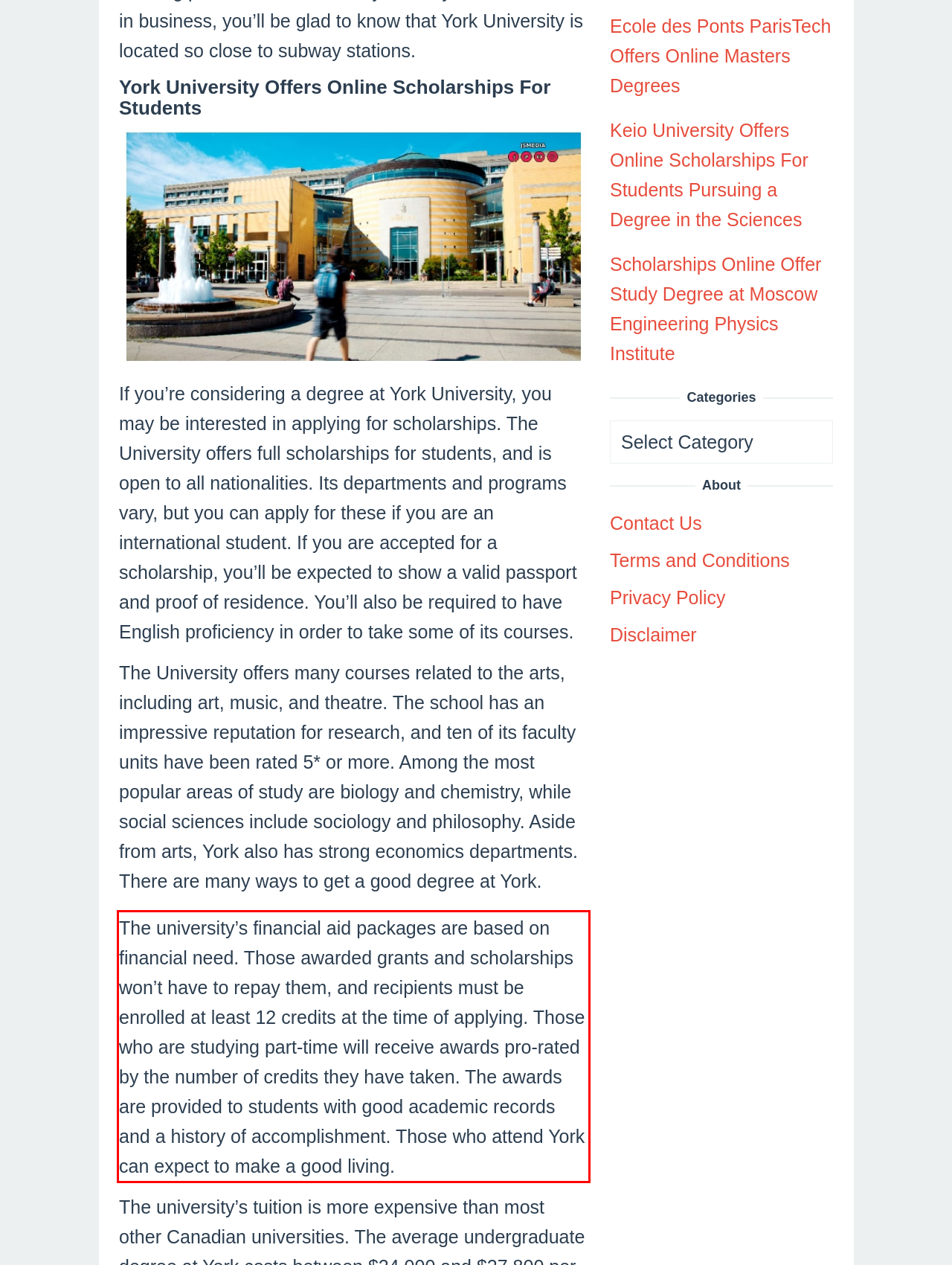Please analyze the screenshot of a webpage and extract the text content within the red bounding box using OCR.

The university’s financial aid packages are based on financial need. Those awarded grants and scholarships won’t have to repay them, and recipients must be enrolled at least 12 credits at the time of applying. Those who are studying part-time will receive awards pro-rated by the number of credits they have taken. The awards are provided to students with good academic records and a history of accomplishment. Those who attend York can expect to make a good living.